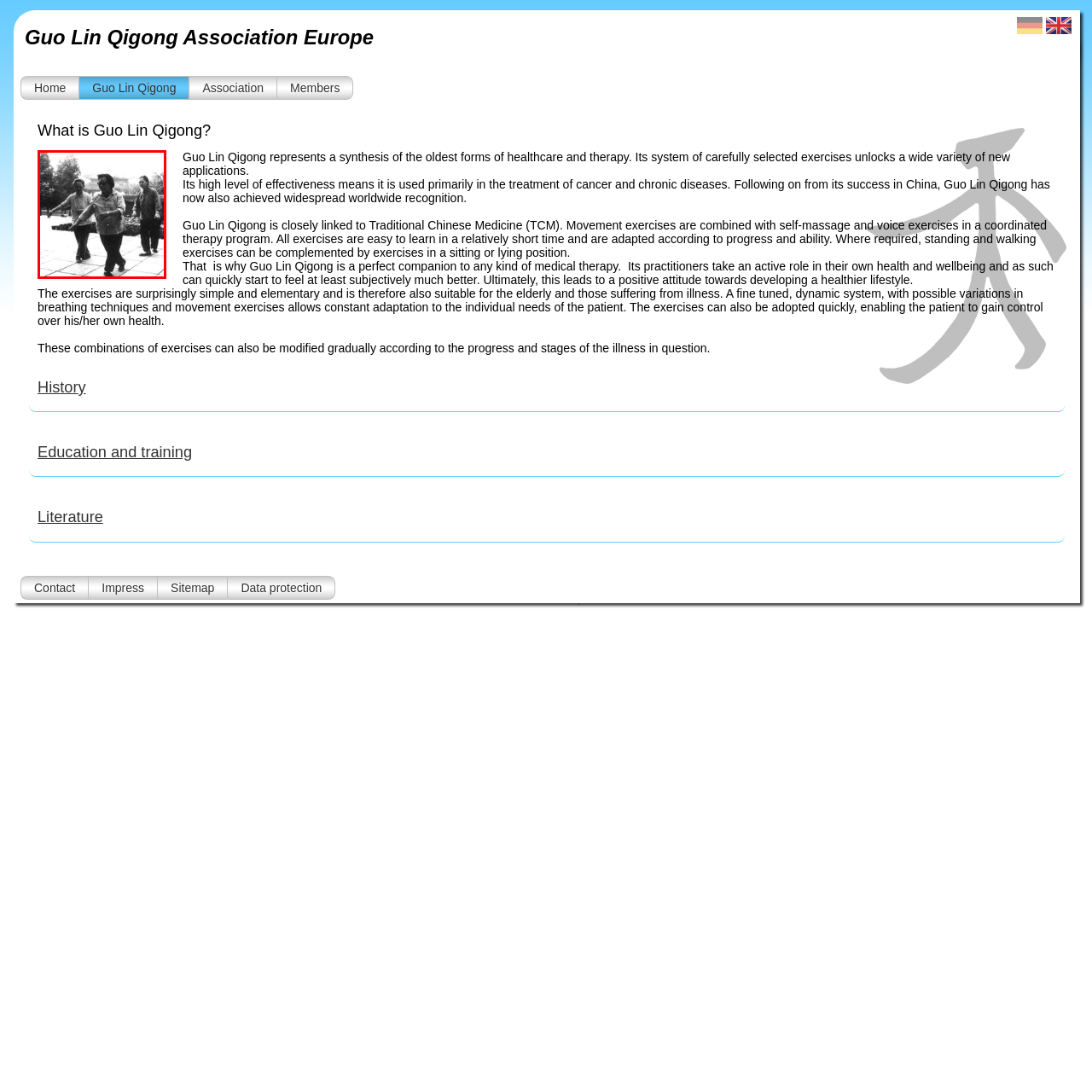What is the color scheme of the photograph?
Examine the visual content inside the red box and reply with a single word or brief phrase that best answers the question.

Monochromatic